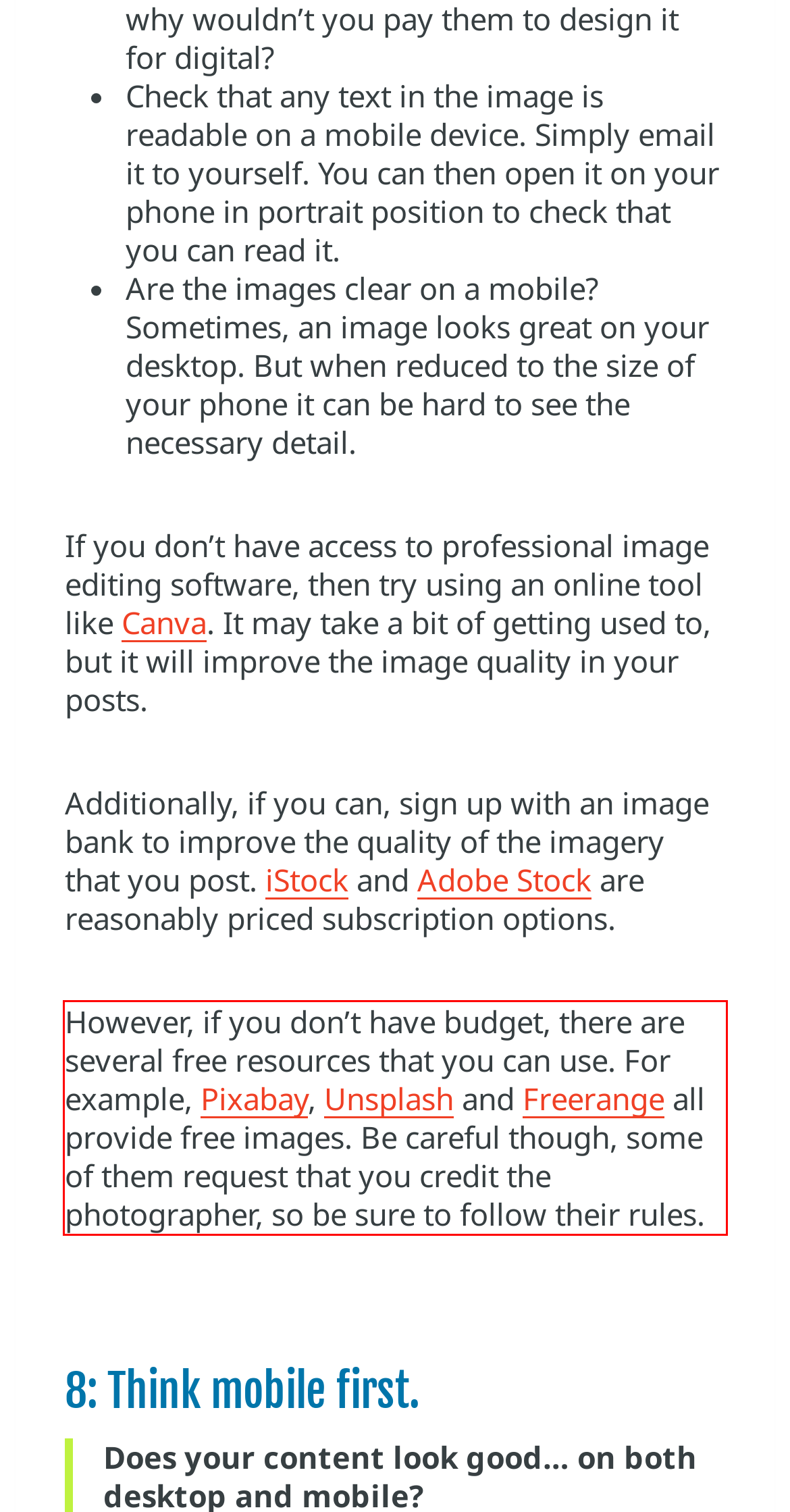Your task is to recognize and extract the text content from the UI element enclosed in the red bounding box on the webpage screenshot.

However, if you don’t have budget, there are several free resources that you can use. For example, Pixabay, Unsplash and Freerange all provide free images. Be careful though, some of them request that you credit the photographer, so be sure to follow their rules.